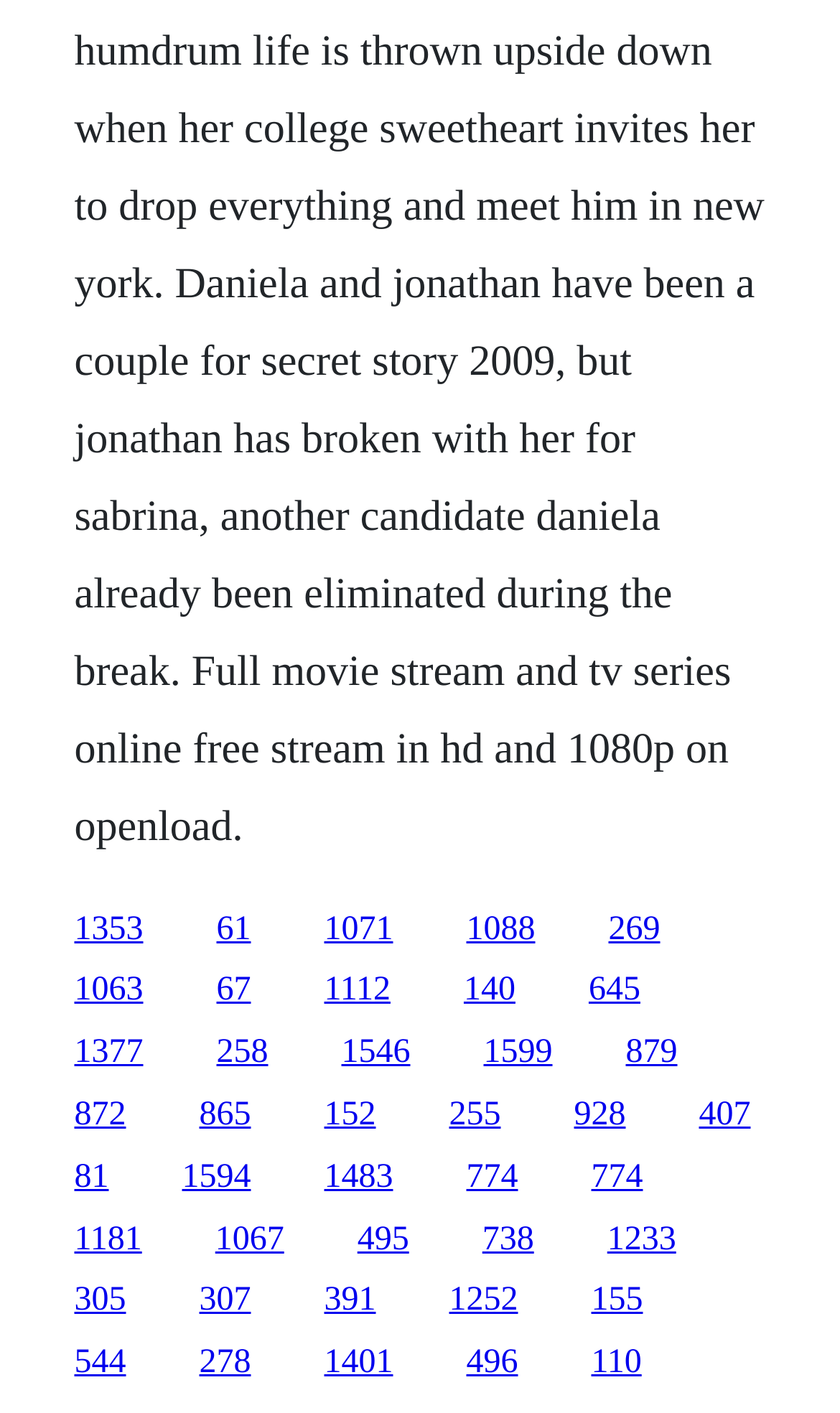Identify the bounding box coordinates of the part that should be clicked to carry out this instruction: "visit the third link".

[0.386, 0.644, 0.468, 0.67]